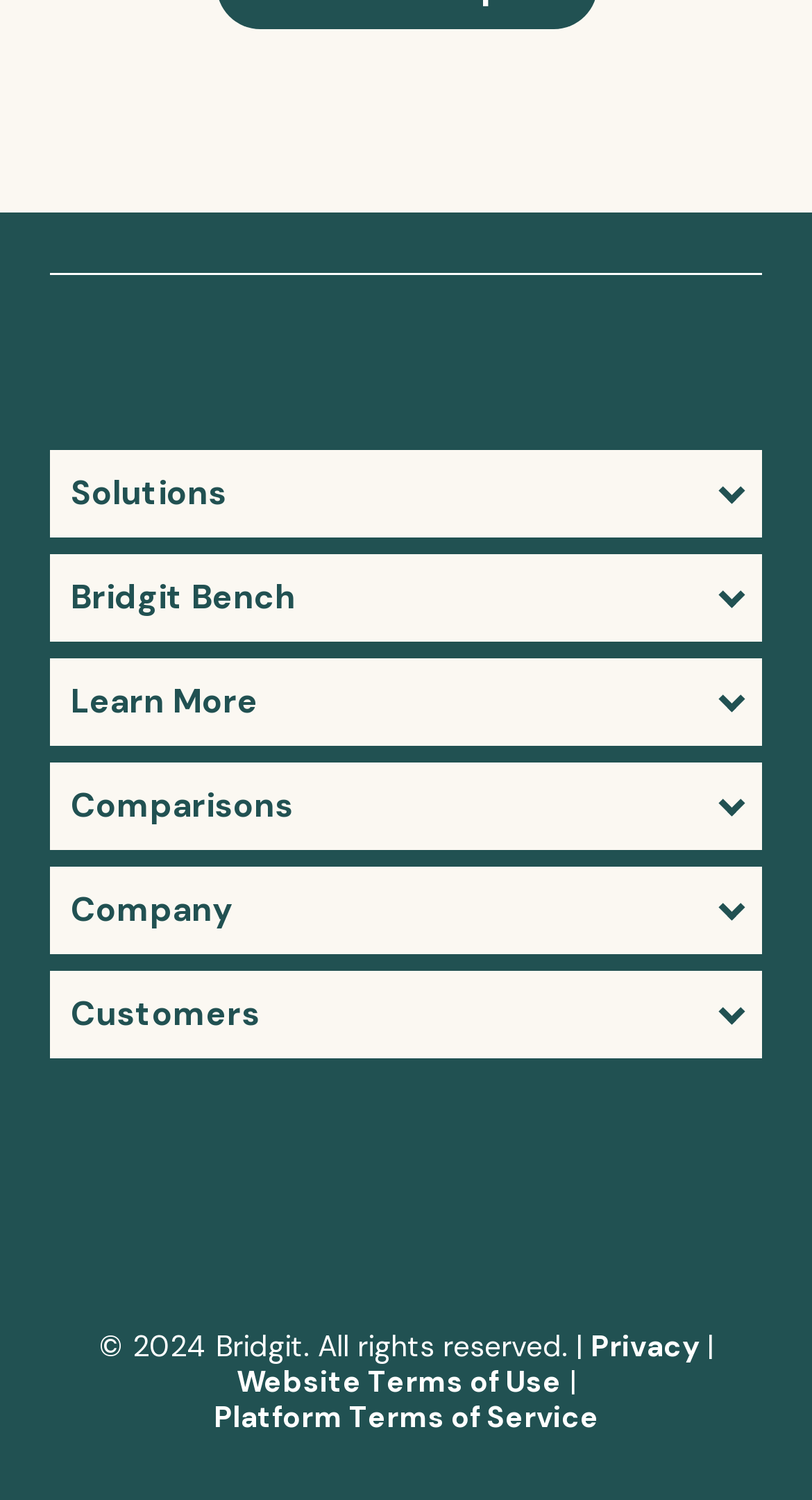What is the copyright year?
Using the information from the image, provide a comprehensive answer to the question.

I found the copyright year by looking at the StaticText element that contains the copyright information, which is '© 2024 Bridgit. All rights reserved. |'.